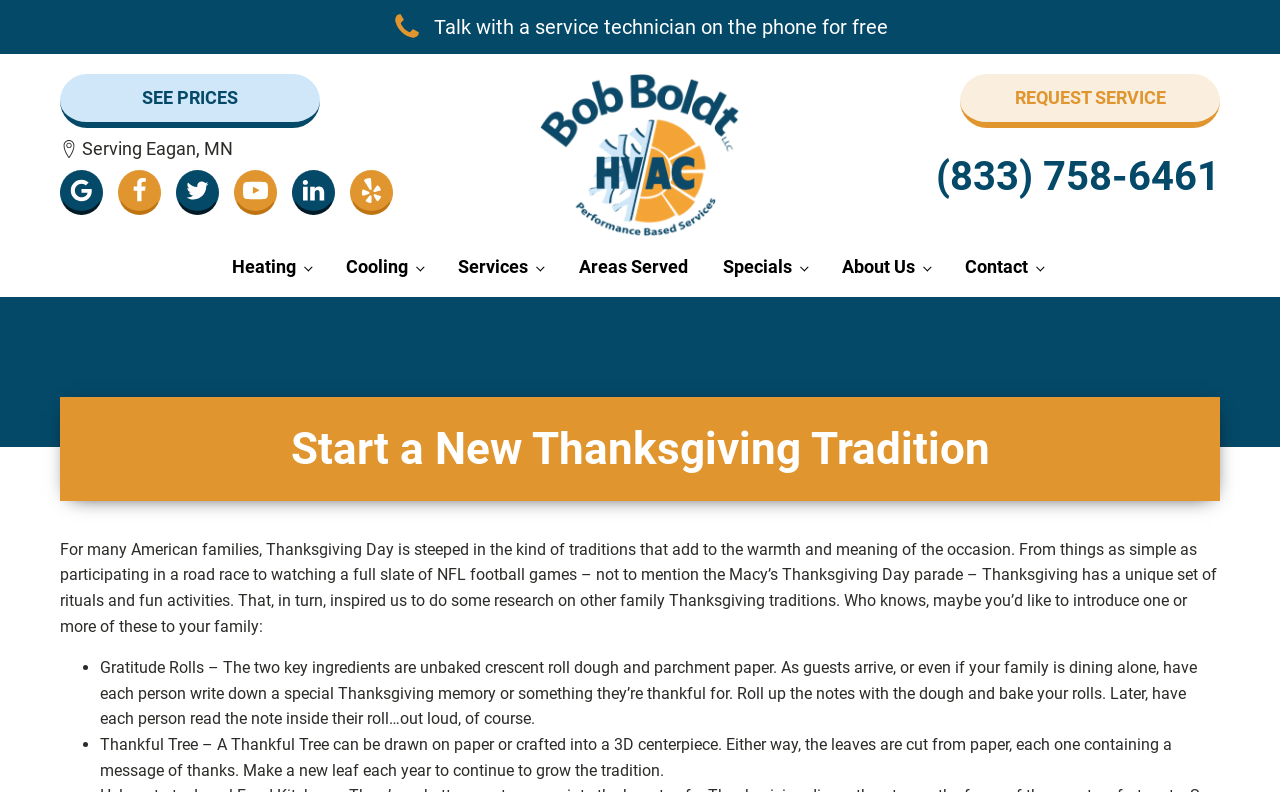Determine the bounding box coordinates for the clickable element to execute this instruction: "Learn about Heating services". Provide the coordinates as four float numbers between 0 and 1, i.e., [left, top, right, bottom].

[0.169, 0.301, 0.259, 0.375]